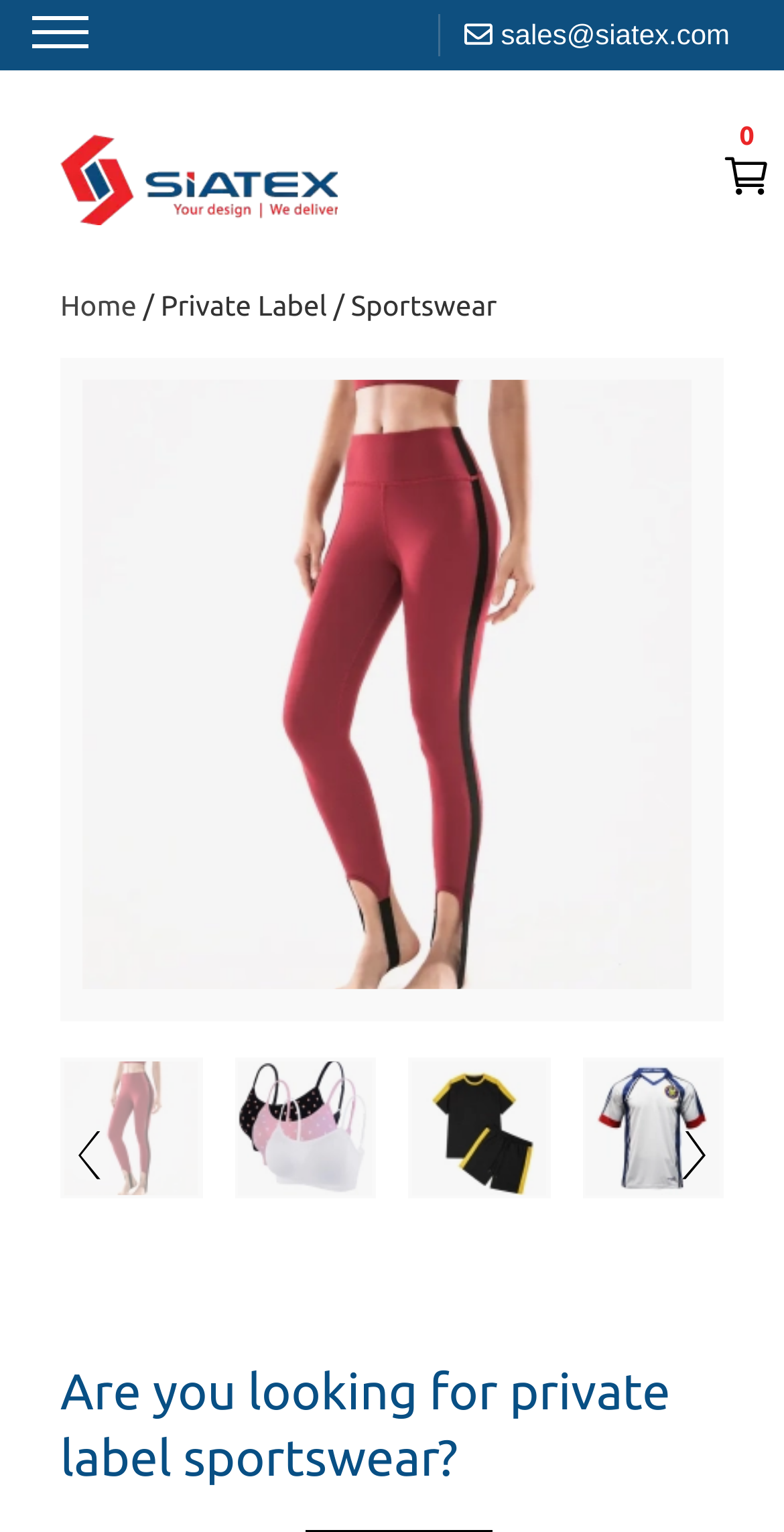Give a concise answer using one word or a phrase to the following question:
What type of products does the company offer?

Sportswear